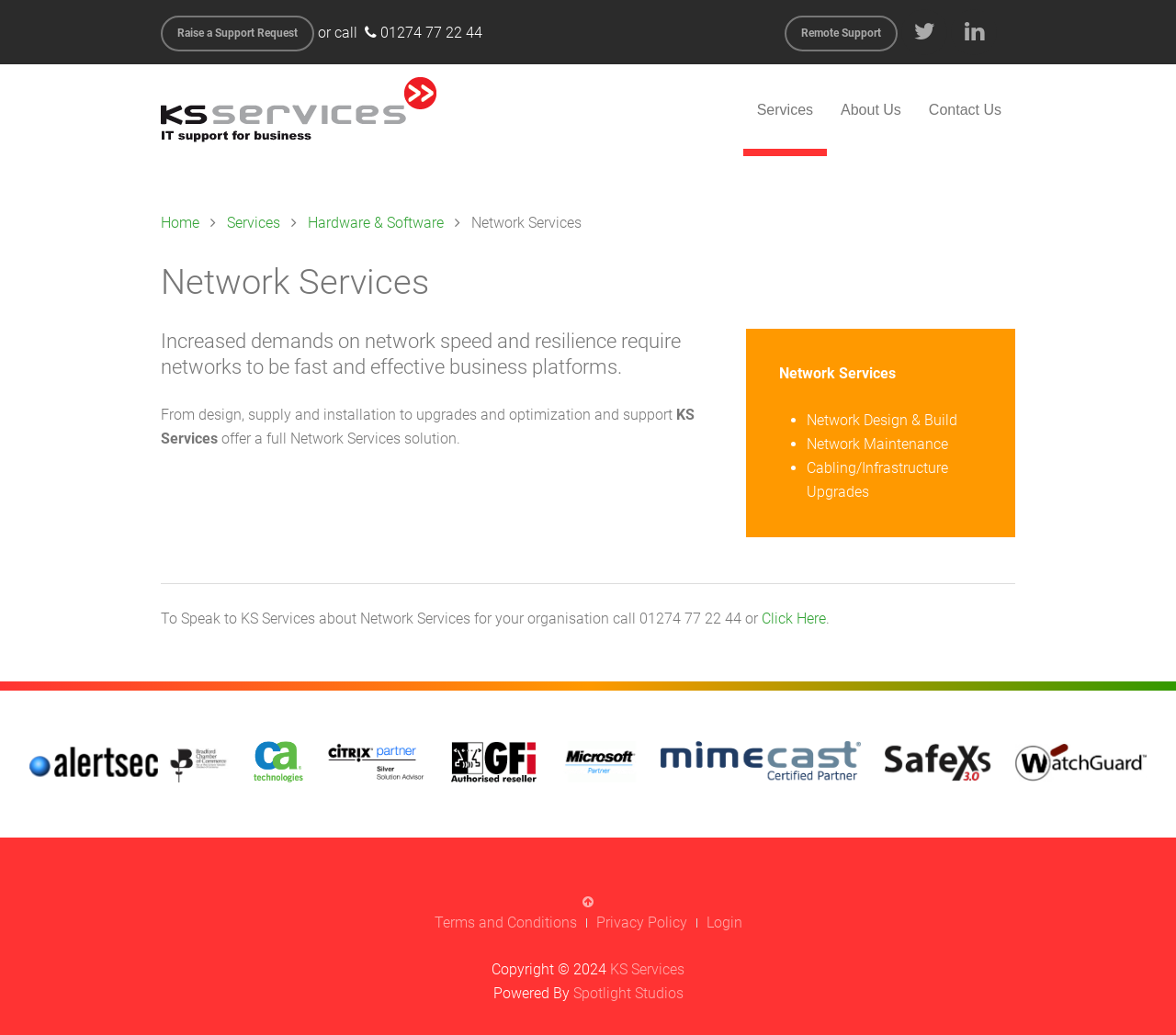Examine the image carefully and respond to the question with a detailed answer: 
What is the last item in the list of network services?

I looked at the list of network services, which is a bulleted list, and found that the last item is 'Cabling/Infrastructure Upgrades'.